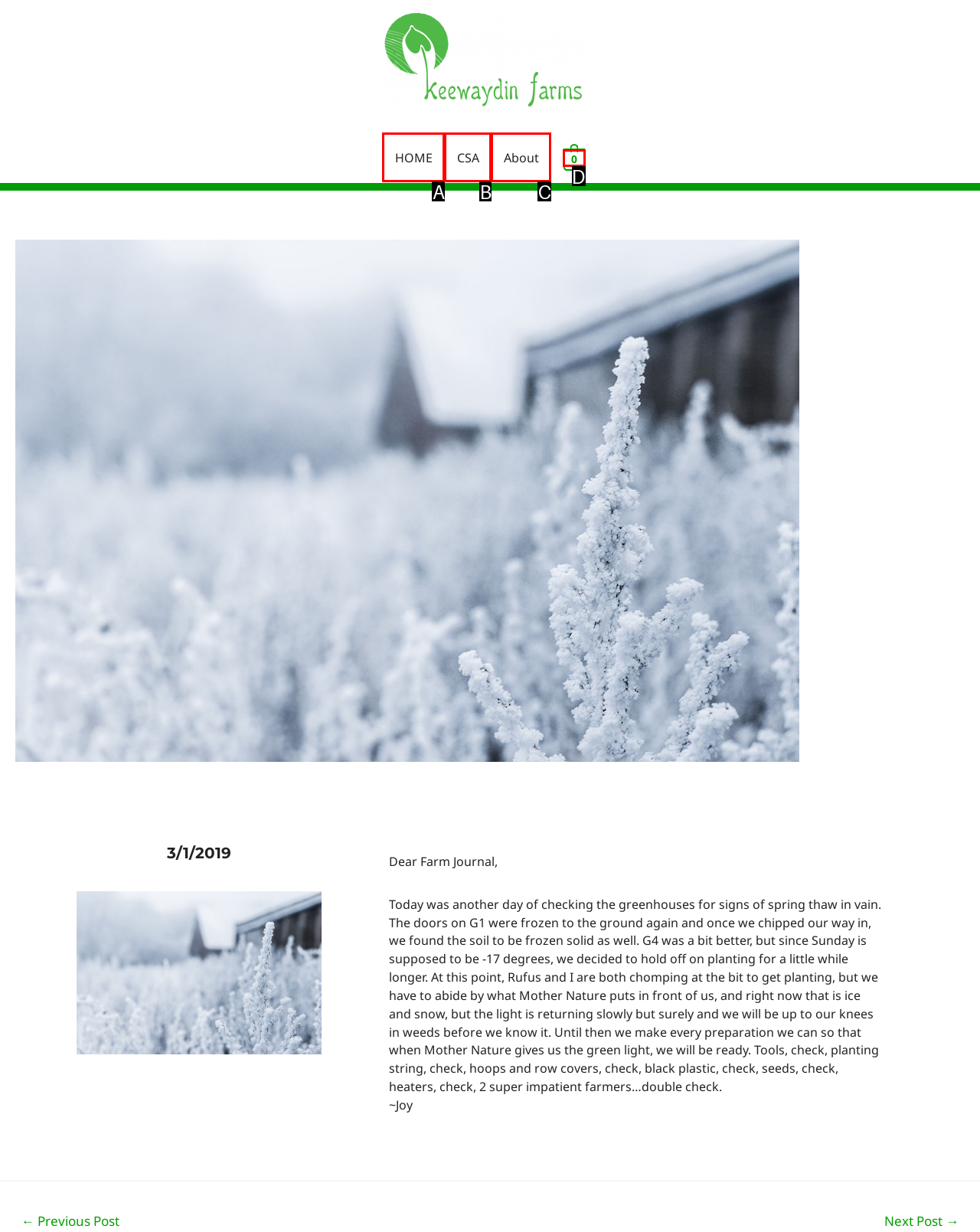Determine the HTML element that aligns with the description: 0
Answer by stating the letter of the appropriate option from the available choices.

D